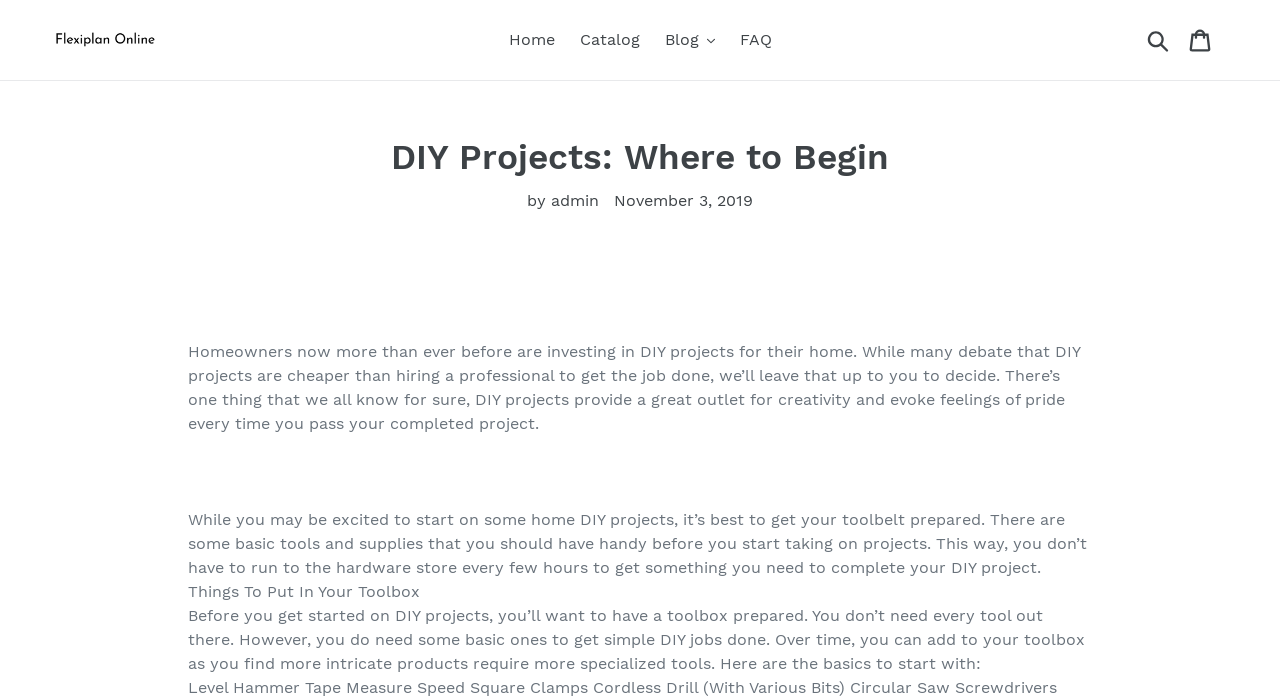Answer this question using a single word or a brief phrase:
What is the benefit of DIY projects?

Outlet for creativity